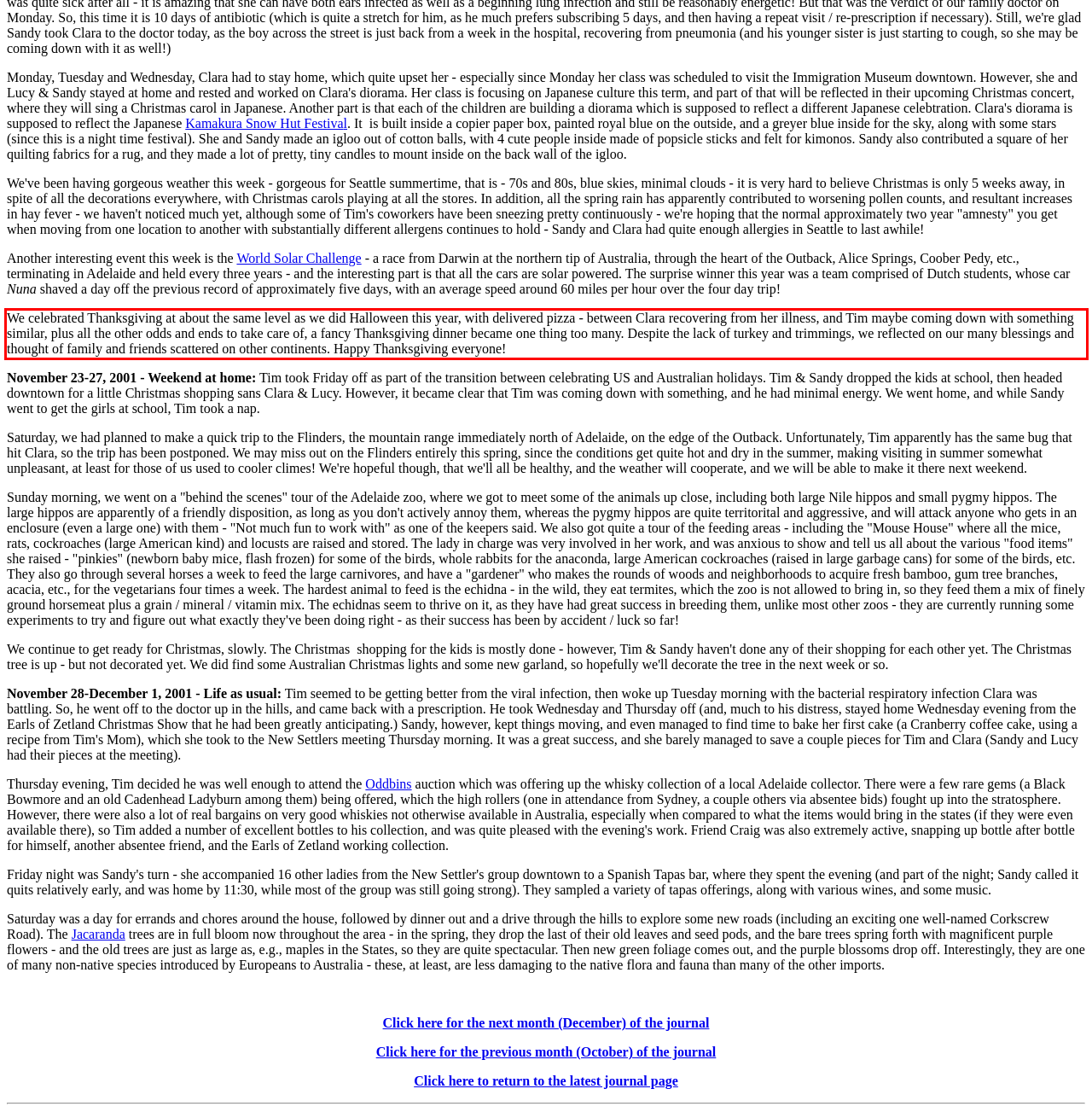From the screenshot of the webpage, locate the red bounding box and extract the text contained within that area.

We celebrated Thanksgiving at about the same level as we did Halloween this year, with delivered pizza - between Clara recovering from her illness, and Tim maybe coming down with something similar, plus all the other odds and ends to take care of, a fancy Thanksgiving dinner became one thing too many. Despite the lack of turkey and trimmings, we reflected on our many blessings and thought of family and friends scattered on other continents. Happy Thanksgiving everyone!